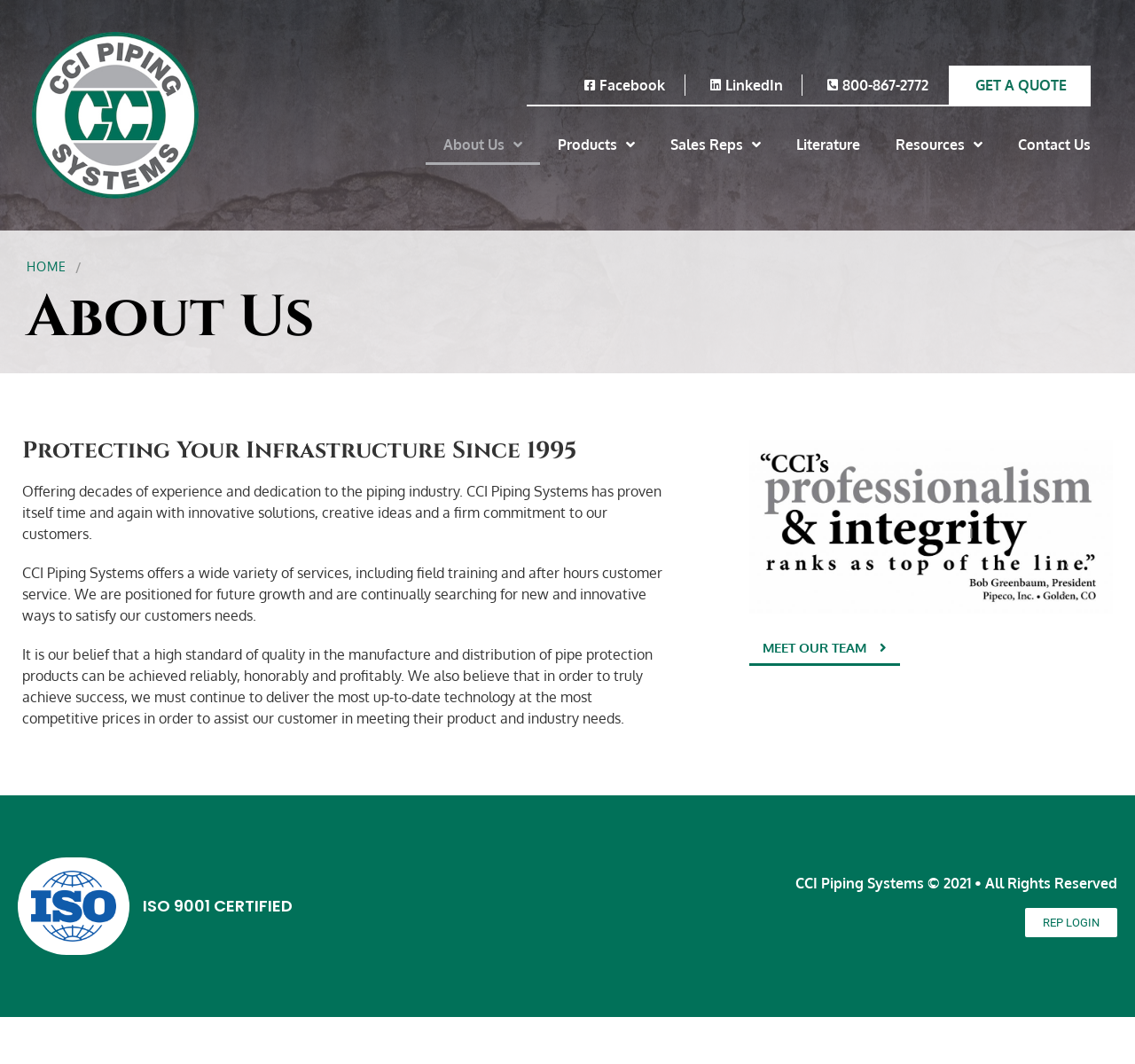What is the company's certification?
Please use the image to provide a one-word or short phrase answer.

ISO 9001 CERTIFIED